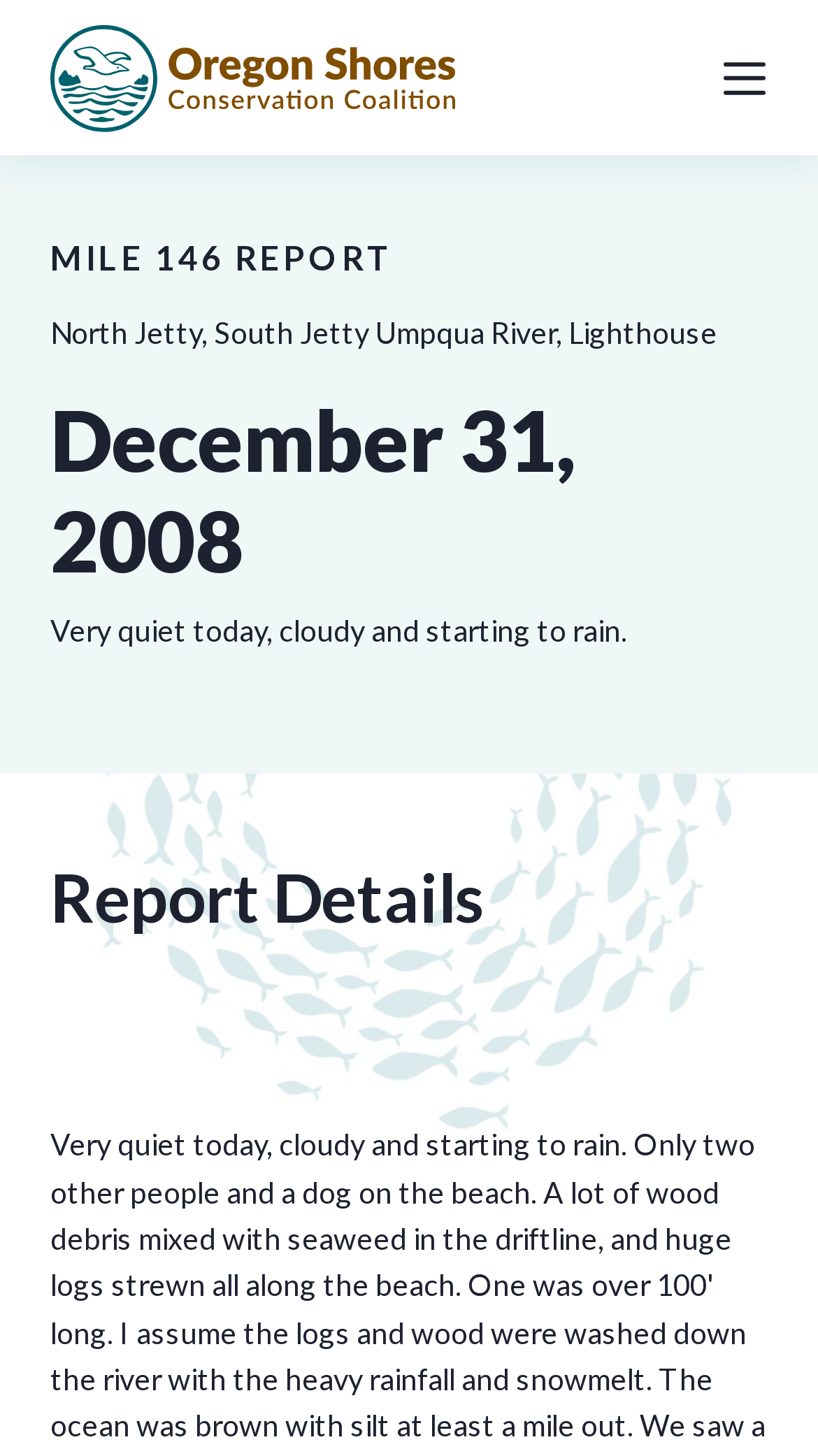Describe all the key features and sections of the webpage thoroughly.

The webpage appears to be a report or article about Mile 146, specifically focusing on the North Jetty, South Jetty Umpqua River, and Lighthouse on December 31, 2008. 

At the top left of the page, there is a logo of the Oregon Shores Conservation Coalition, which is also a clickable link. Next to the logo, there is a button labeled "Mobile menu" that controls an off-canvas menu. 

Below the logo, there is a heading that reads "MILE 146 REPORT". Underneath this heading, there is a subheading that provides more specific information about the location: "North Jetty, South Jetty Umpqua River, Lighthouse". 

Further down, there is a date heading that reads "December 31, 2008". Below the date, there is a paragraph of text that describes the conditions on that day, stating that it was "Very quiet today, cloudy and starting to rain." 

Finally, at the bottom of the page, there is a heading labeled "Report Details", which suggests that there may be more information or data related to the report below this heading.